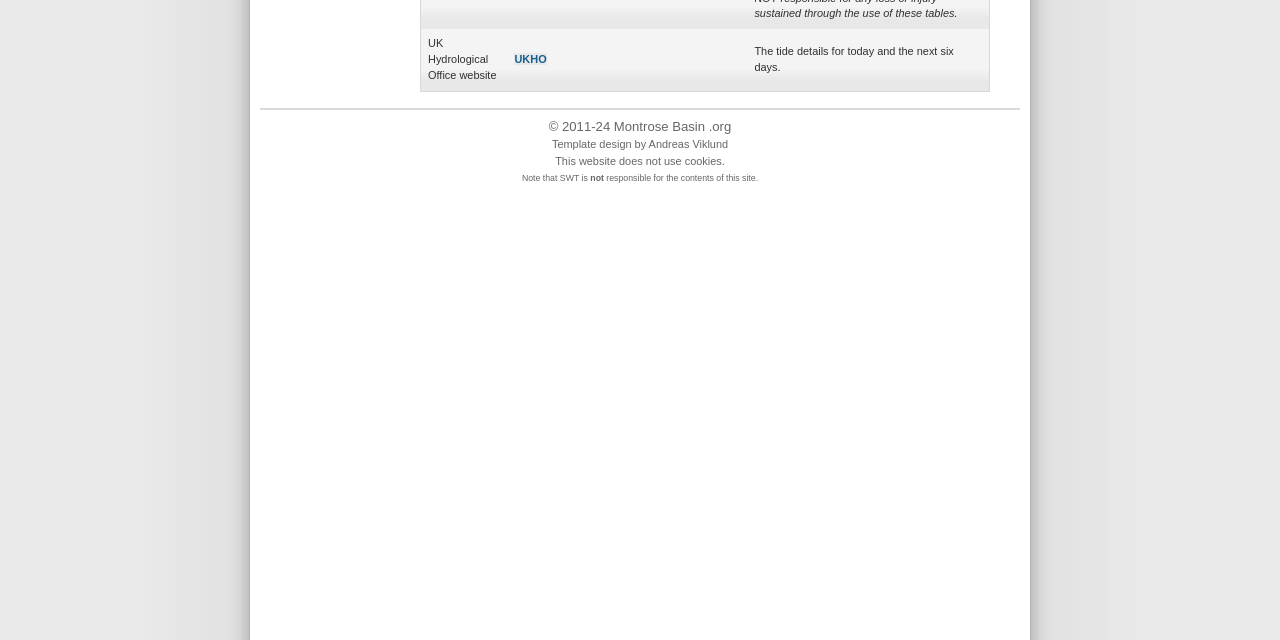Provide the bounding box coordinates of the HTML element this sentence describes: "Andreas Viklund". The bounding box coordinates consist of four float numbers between 0 and 1, i.e., [left, top, right, bottom].

[0.507, 0.215, 0.569, 0.234]